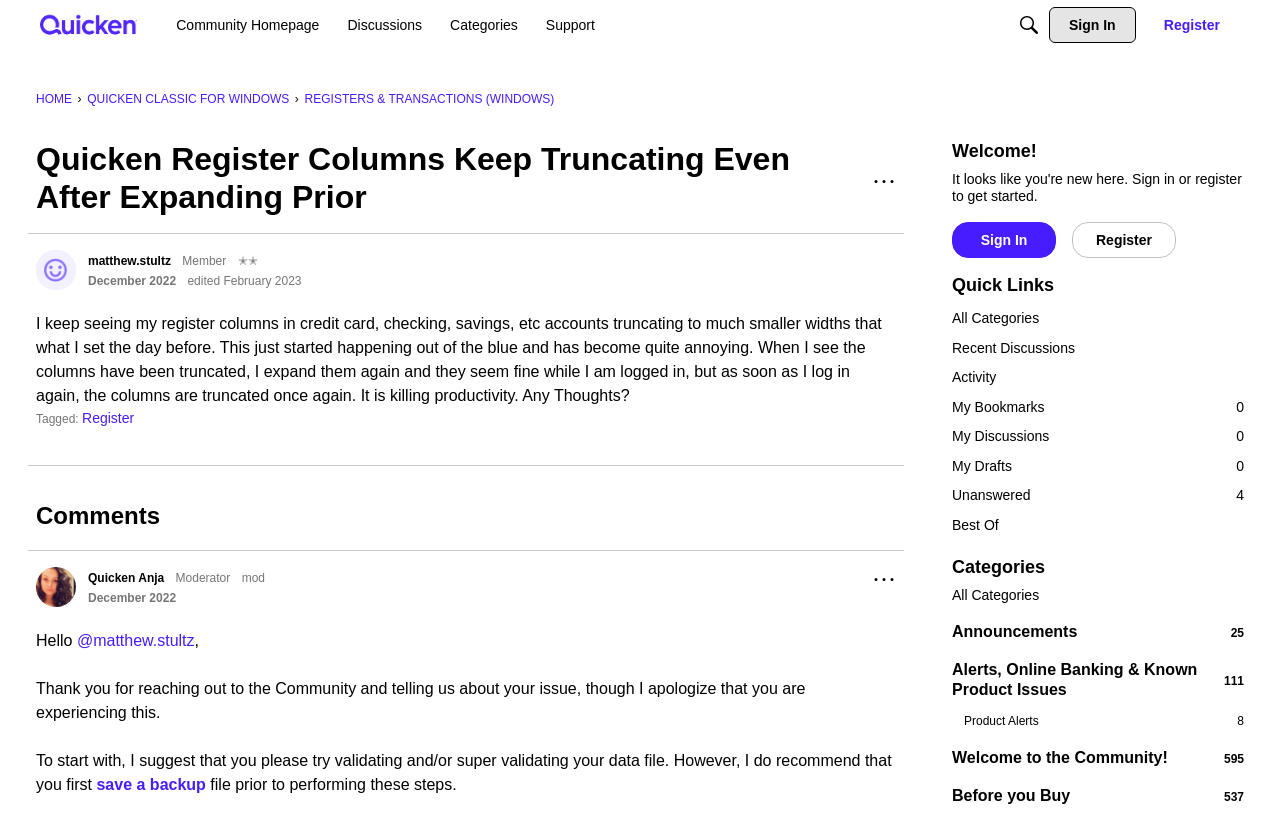How many discussions are there in the 'Announcements' category?
Based on the content of the image, thoroughly explain and answer the question.

I found the answer by looking at the 'Categories' section on the right side of the page, which shows the number of discussions in each category. The 'Announcements' category has 25 discussions.